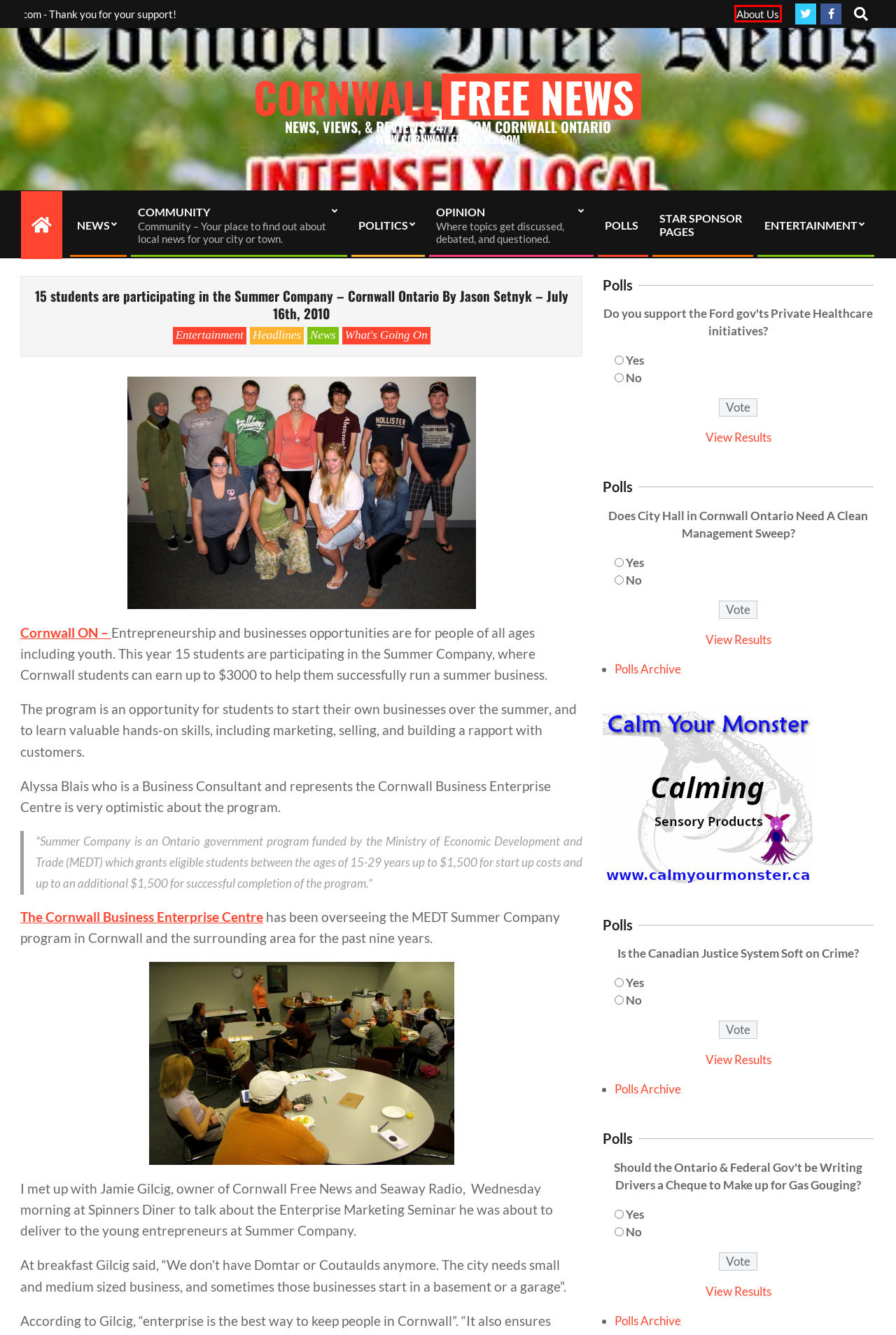Given a screenshot of a webpage with a red rectangle bounding box around a UI element, select the best matching webpage description for the new webpage that appears after clicking the highlighted element. The candidate descriptions are:
A. Community – The Cornwall Free News
B. POLLS – The Cornwall Free News
C. Politics – The Cornwall Free News
D. News – The Cornwall Free News
E. Entertainment – The Cornwall Free News
F. What’s Going On – The Cornwall Free News
G. Star Sponsor Pages – The Cornwall Free News
H. The Cornwall Free News – News, Views, & Reviews 24/7 from Cornwall Ontario

H